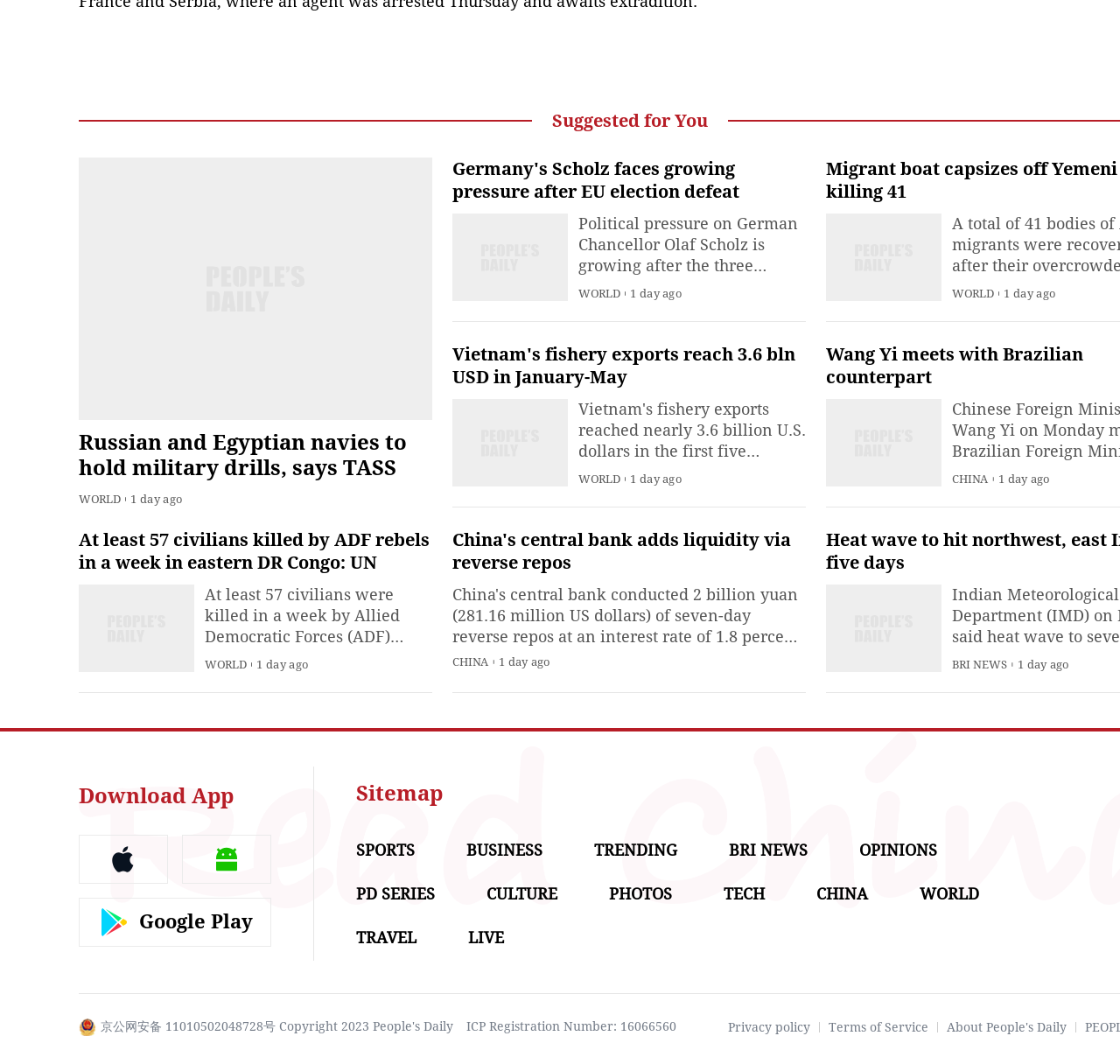Please give a concise answer to this question using a single word or phrase: 
How many categories are listed in the bottom navigation bar?

12